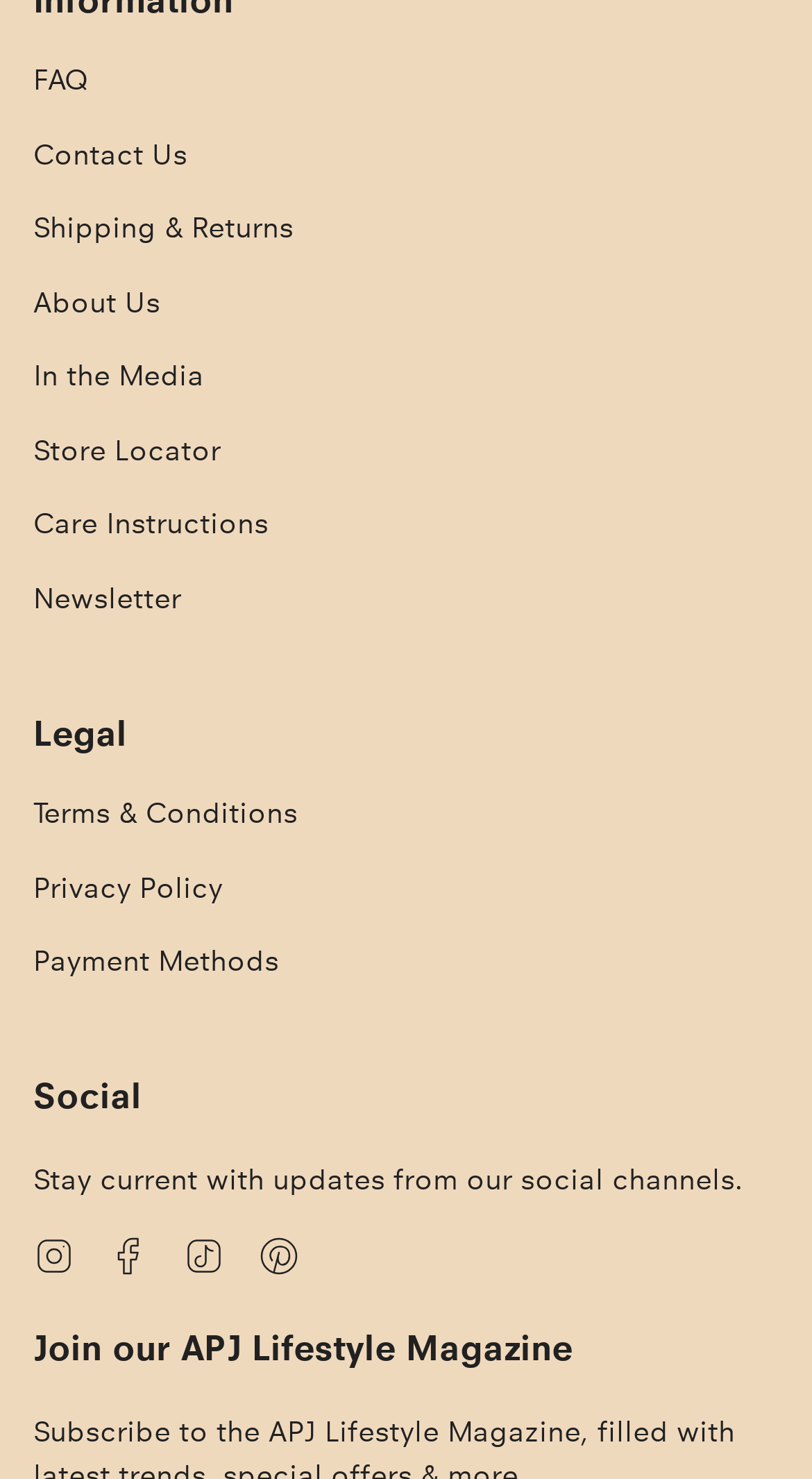Identify the bounding box coordinates for the element you need to click to achieve the following task: "Go to FAQ page". The coordinates must be four float values ranging from 0 to 1, formatted as [left, top, right, bottom].

[0.041, 0.042, 0.108, 0.067]